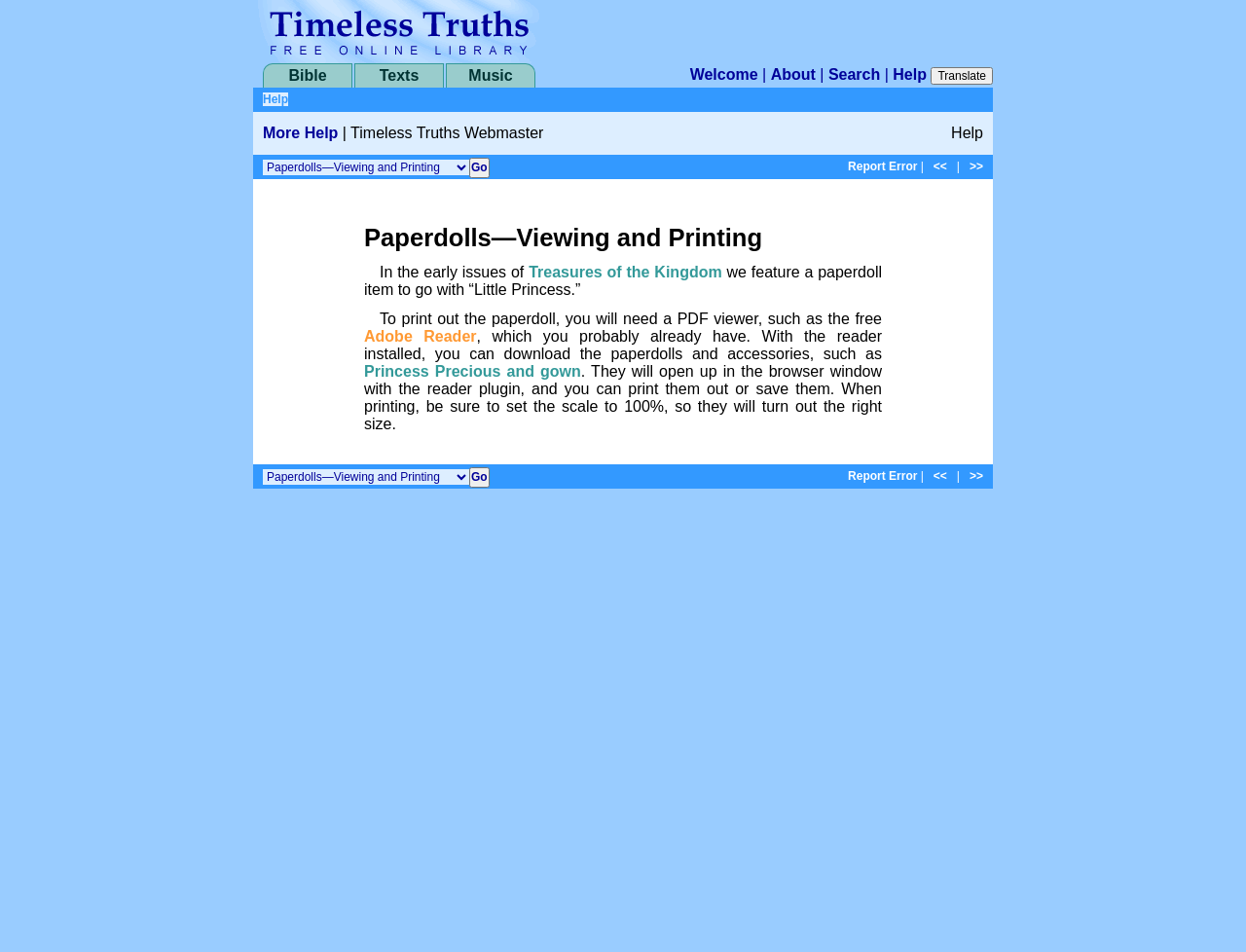What is required to print out the paperdolls?
Using the image as a reference, answer the question with a short word or phrase.

PDF viewer